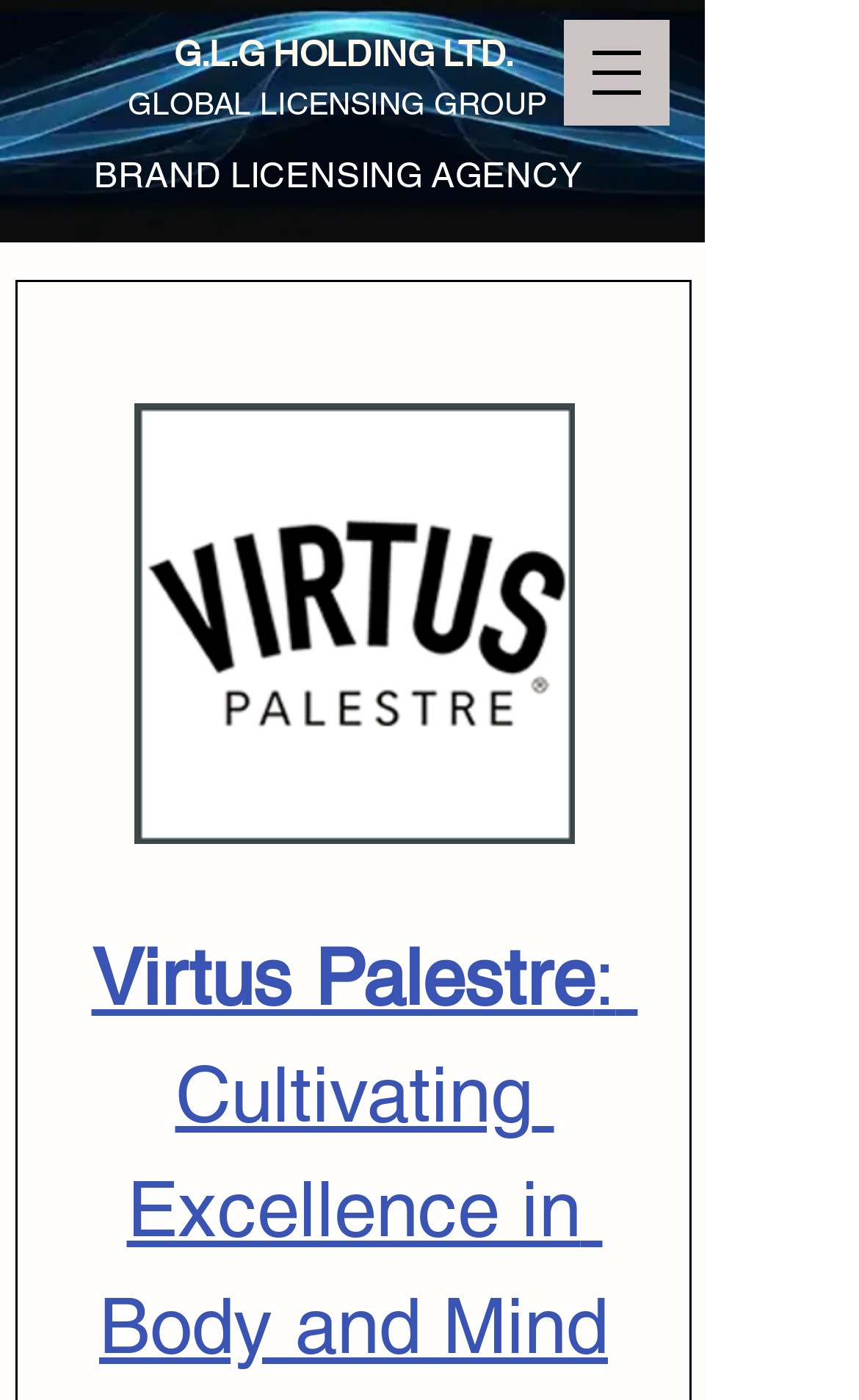Please extract and provide the main headline of the webpage.

Virtus Palestre: Cultivating Excellence in Body and Mind